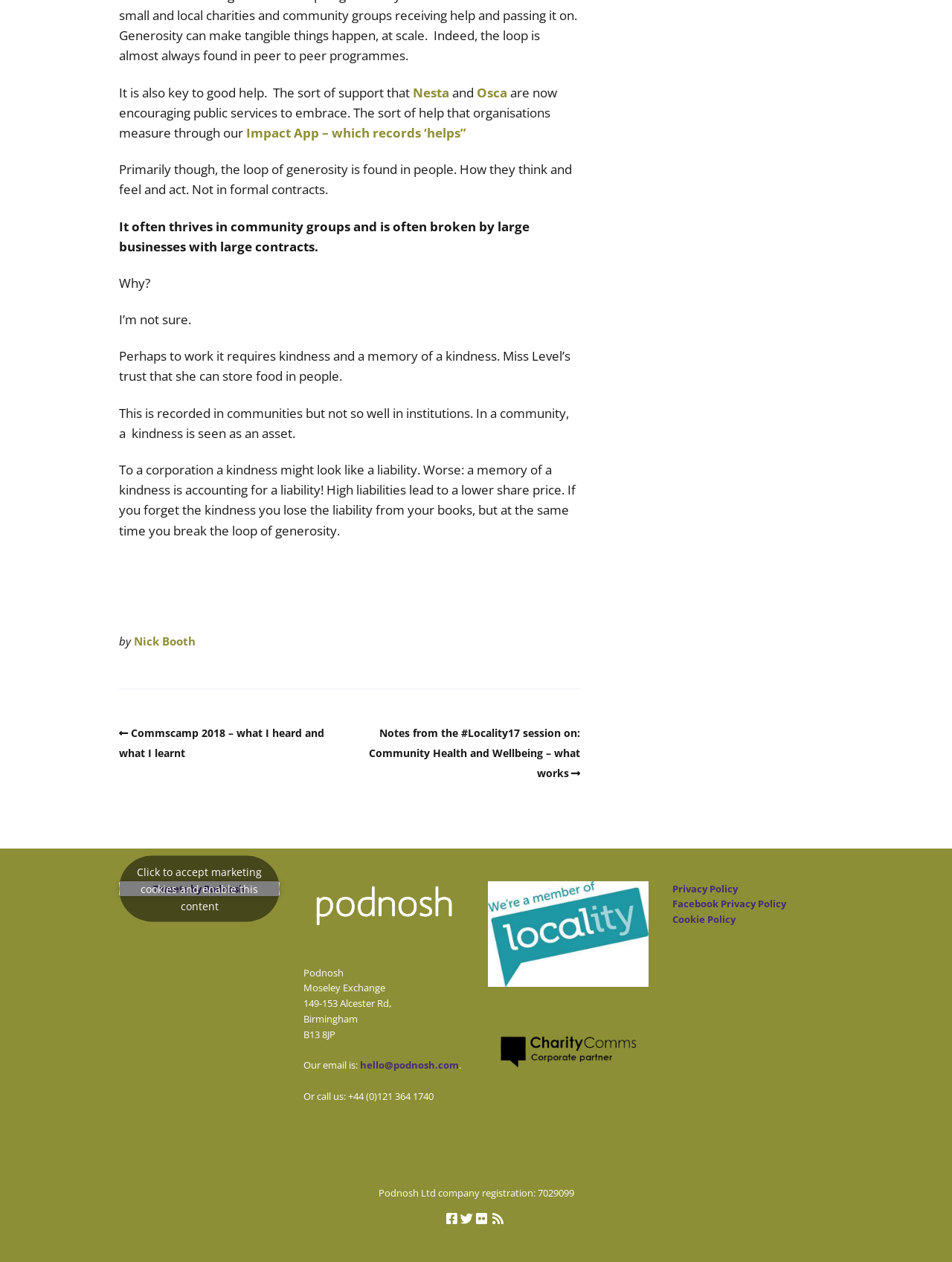Consider the image and give a detailed and elaborate answer to the question: 
What is the name of the community group mentioned in the article?

The community group mentioned in the article is Moseley Exchange, which is also the location of Podnosh, as indicated by the address '149-153 Alcester Rd, Birmingham B13 8JP'.